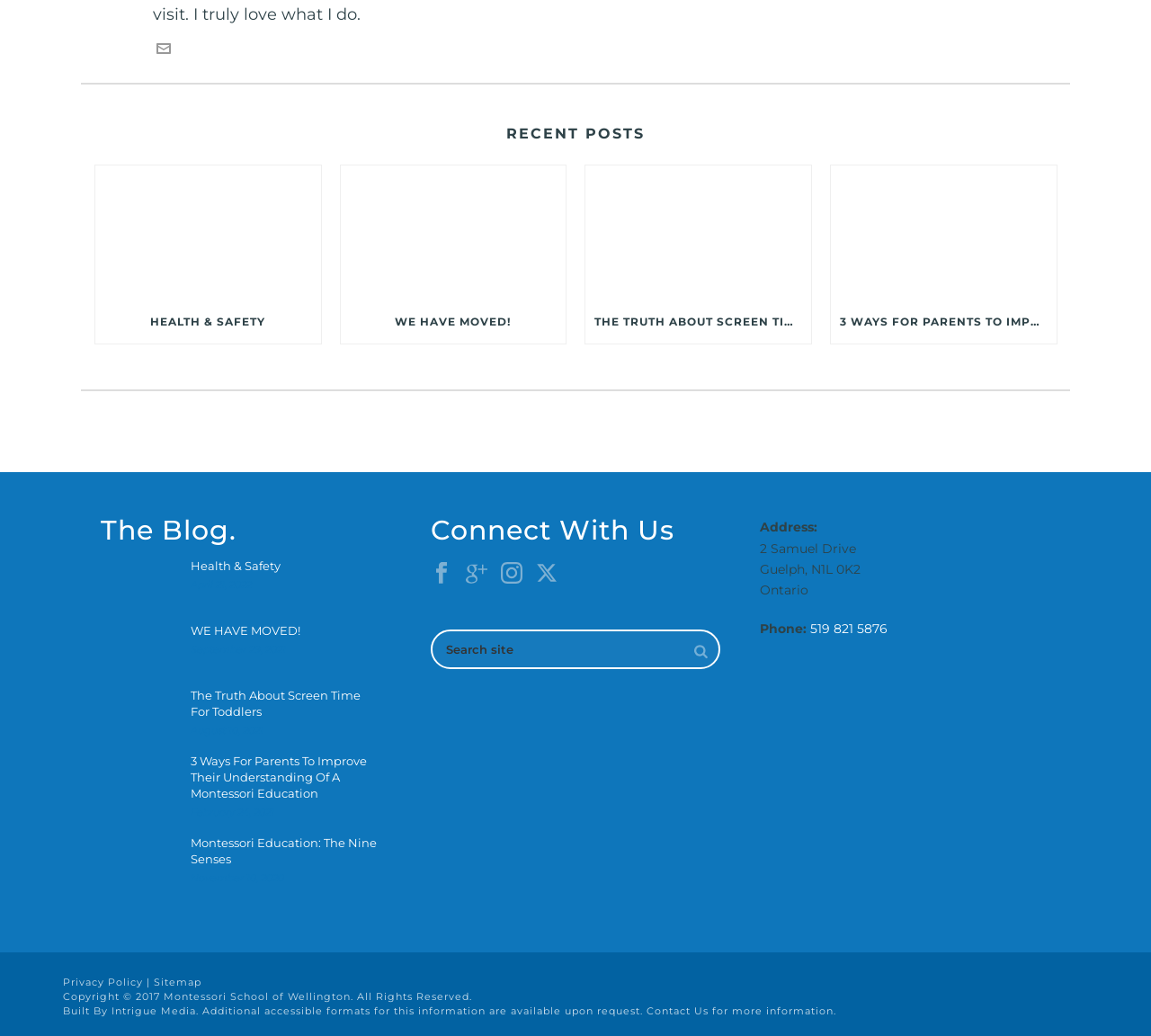Identify the bounding box of the HTML element described here: "Sitemap". Provide the coordinates as four float numbers between 0 and 1: [left, top, right, bottom].

[0.134, 0.942, 0.175, 0.954]